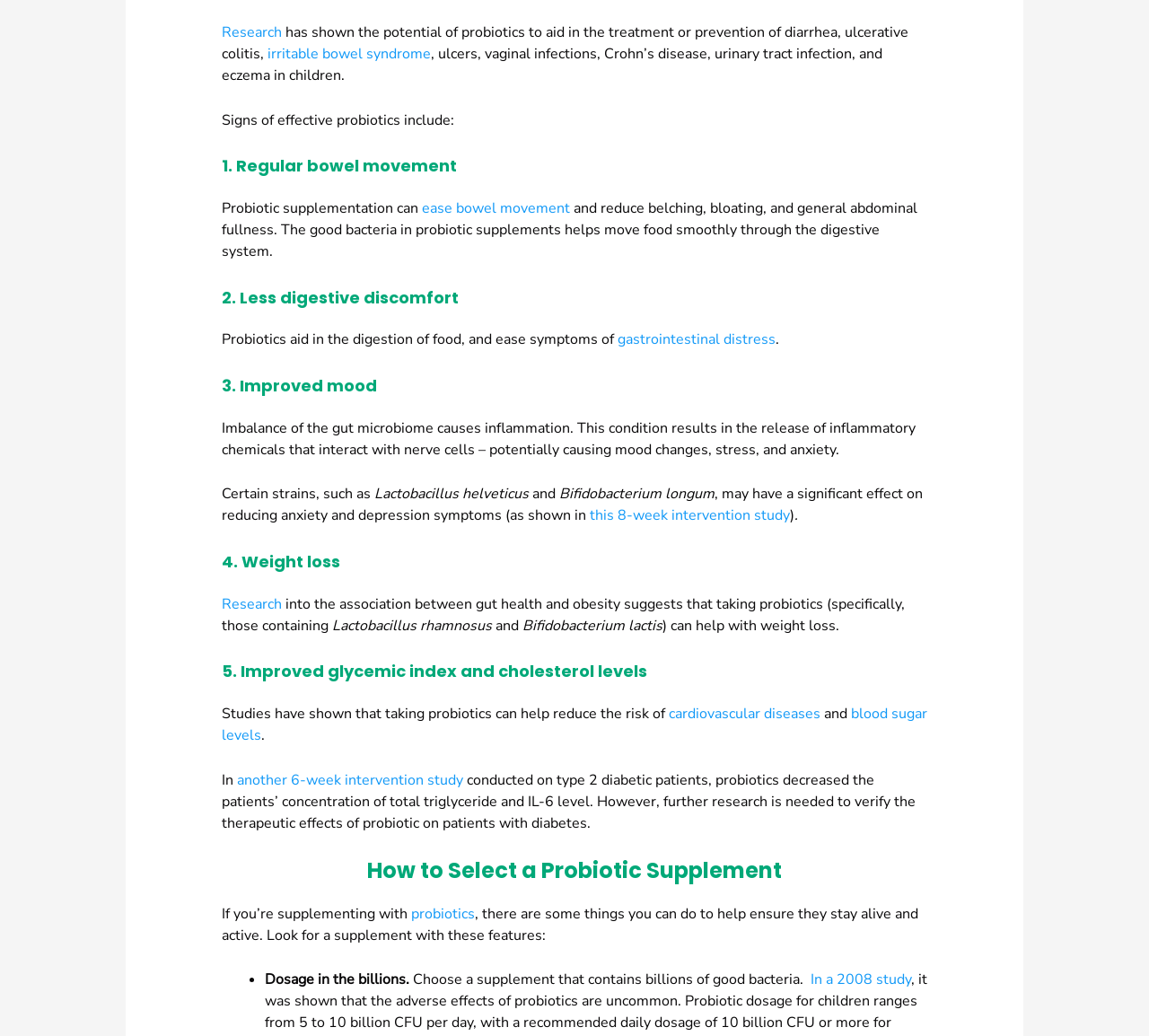Determine the bounding box coordinates of the target area to click to execute the following instruction: "Learn about 'ease bowel movement'."

[0.367, 0.192, 0.496, 0.211]